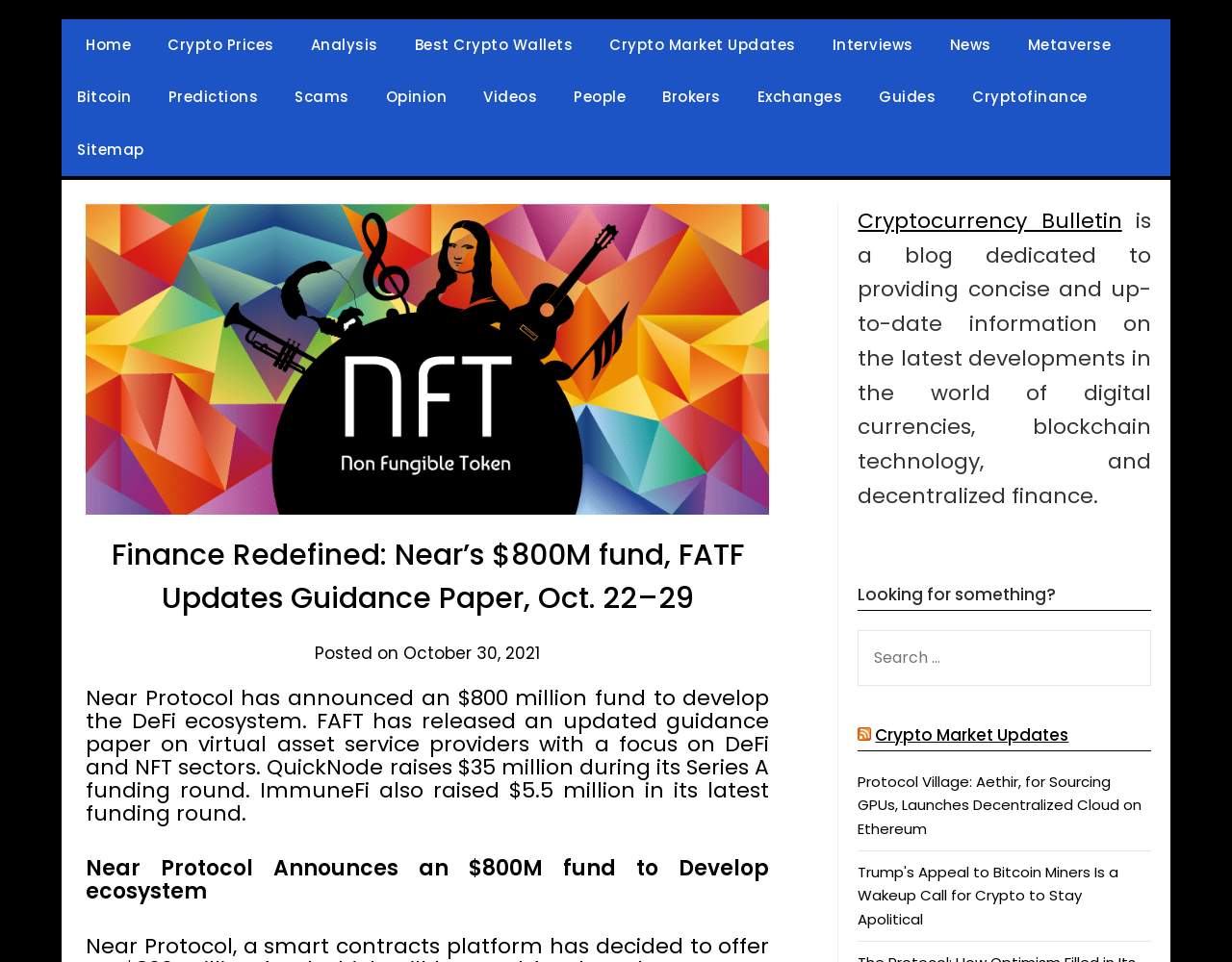Convey a detailed summary of the webpage, mentioning all key elements.

This webpage is a cryptocurrency news and information portal. At the top, there is a header section with a link to the "Cryptocurrency Bulletin" and a static text "Crypto Wallets, News, Reviews and Guides". Below this, there is a navigation menu with 14 links to different sections of the website, including "Home", "Crypto Prices", "Analysis", and "News".

On the left side of the page, there is a large section dedicated to a news article. The article's title is "Finance Redefined: Near’s $800M fund, FATF Updates Guidance Paper, Oct. 22–29" and is followed by a static text "Posted on October 30, 2021". The article's content is divided into two paragraphs, with the first paragraph discussing Near Protocol's announcement of an $800 million fund to develop the DeFi ecosystem, FAFT's updated guidance paper on virtual asset service providers, and funding rounds of QuickNode and ImmuneFi. The second paragraph appears to be a summary of the article.

Below the article, there is an image related to NFTs. On the right side of the page, there is a section with a heading "Cryptocurrency Bulletin" and a static text describing the blog's purpose. Below this, there is a search bar with a heading "Looking for something?" and a link to "RSS Crypto Market Updates". The RSS link is accompanied by an image of the RSS logo.

Further down, there are two more links to news articles, one about Protocol Village launching a decentralized cloud on Ethereum, and another about Trump's appeal to Bitcoin miners. Overall, the webpage has a clean layout with a focus on providing concise and up-to-date information on the latest developments in the world of digital currencies, blockchain technology, and decentralized finance.